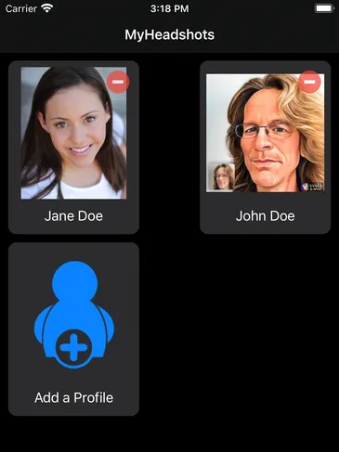What is the shape of the edit button?
From the screenshot, supply a one-word or short-phrase answer.

Circular